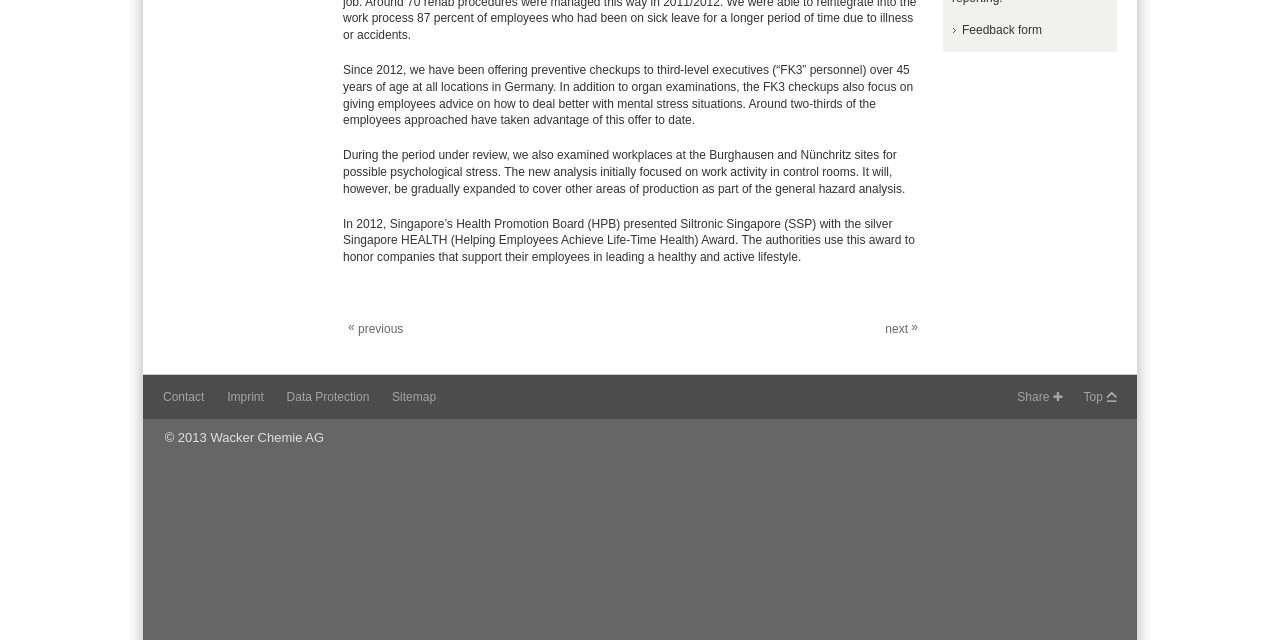Extract the bounding box for the UI element that matches this description: "Data Protection".

[0.224, 0.607, 0.289, 0.634]